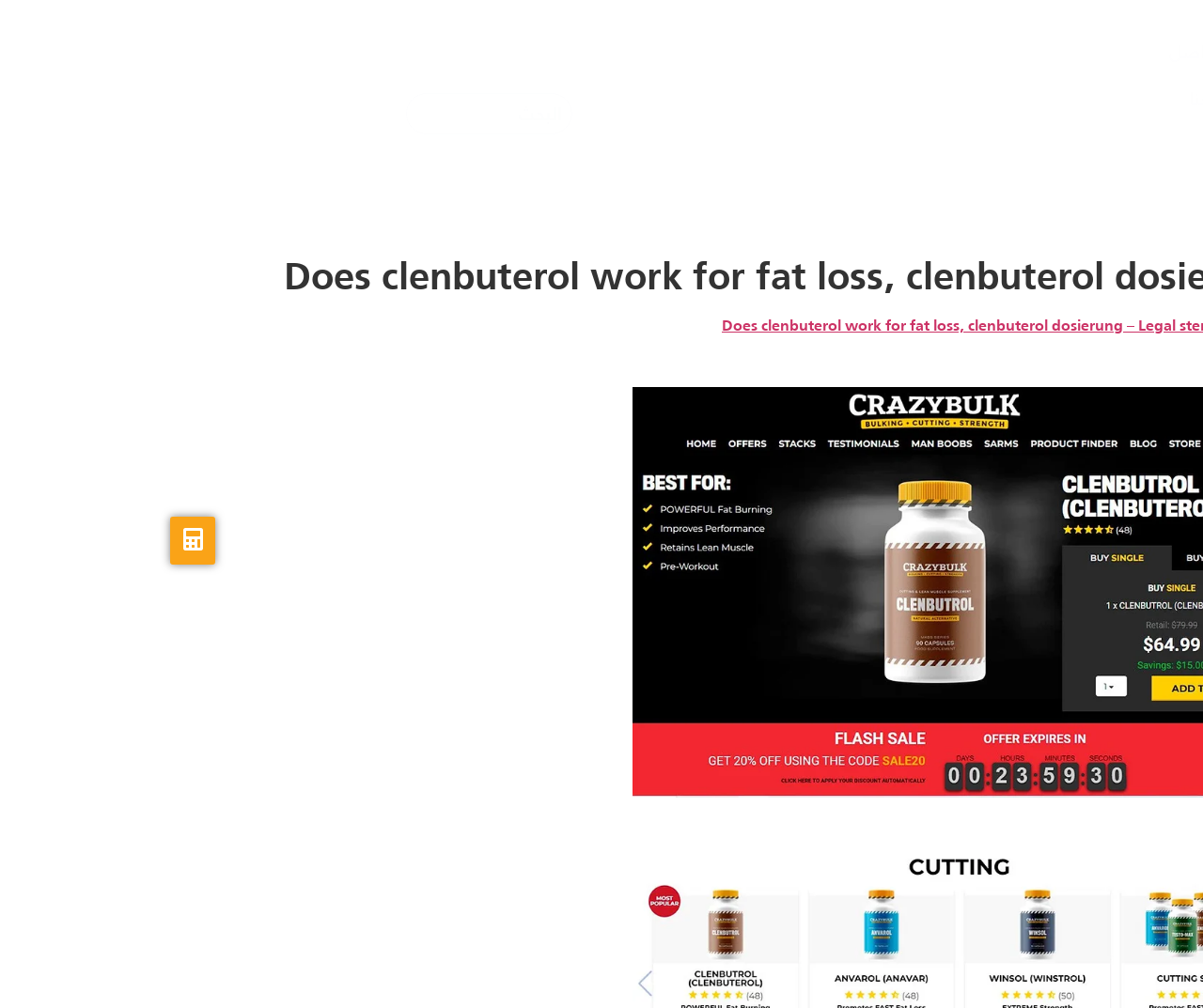What is the text of the main heading?
Look at the screenshot and provide an in-depth answer.

The main heading is a heading element with the text 'Does clenbuterol work for fat loss, clenbuterol dosierung' and its bounding box coordinates are [0.055, 0.252, 0.945, 0.296]. This indicates that it is the main heading of the webpage.